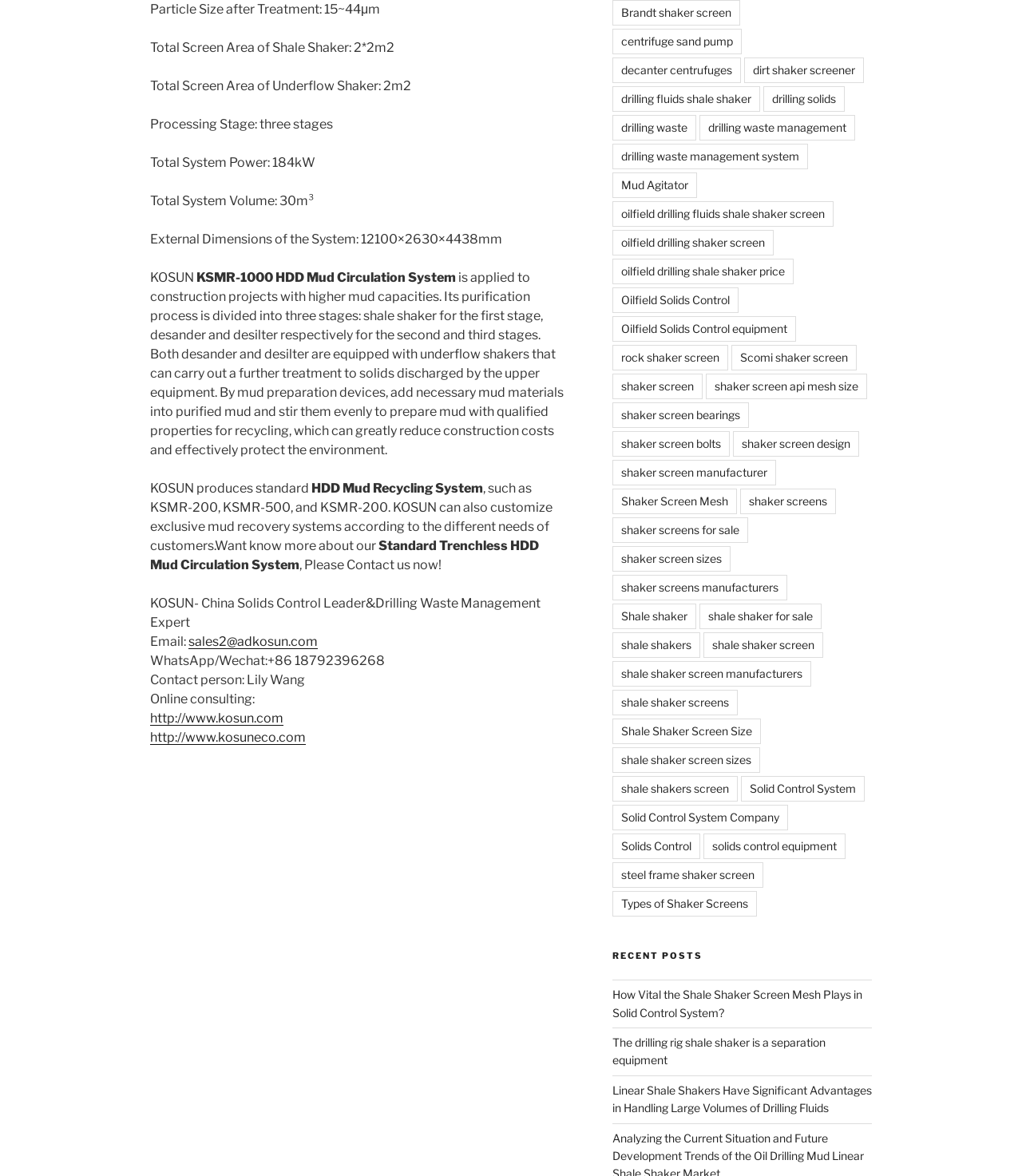Given the webpage screenshot, identify the bounding box of the UI element that matches this description: "Mud Agitator".

[0.599, 0.147, 0.682, 0.168]